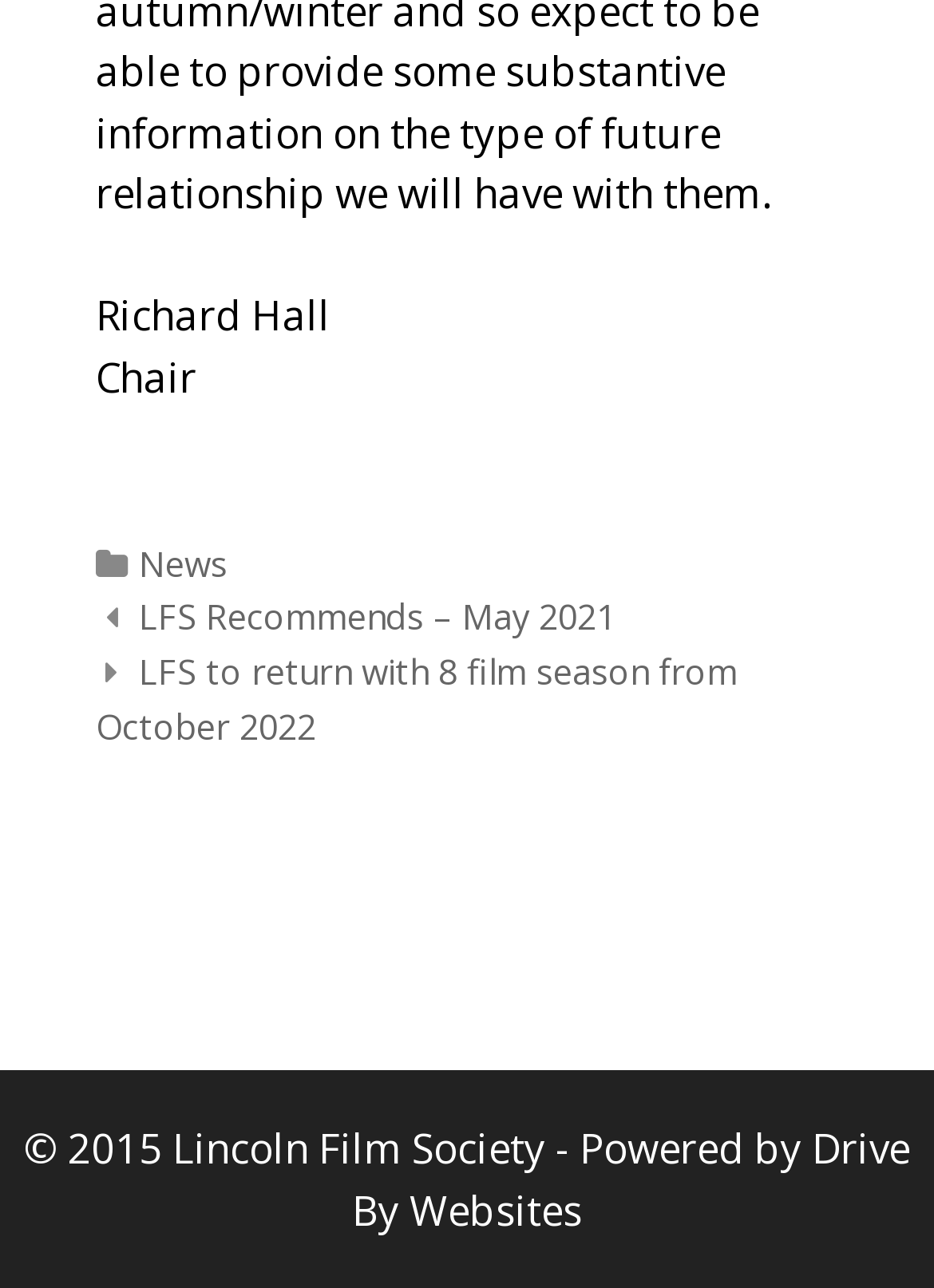What is the name of the website that powered the webpage?
Based on the image, provide your answer in one word or phrase.

Drive By Websites